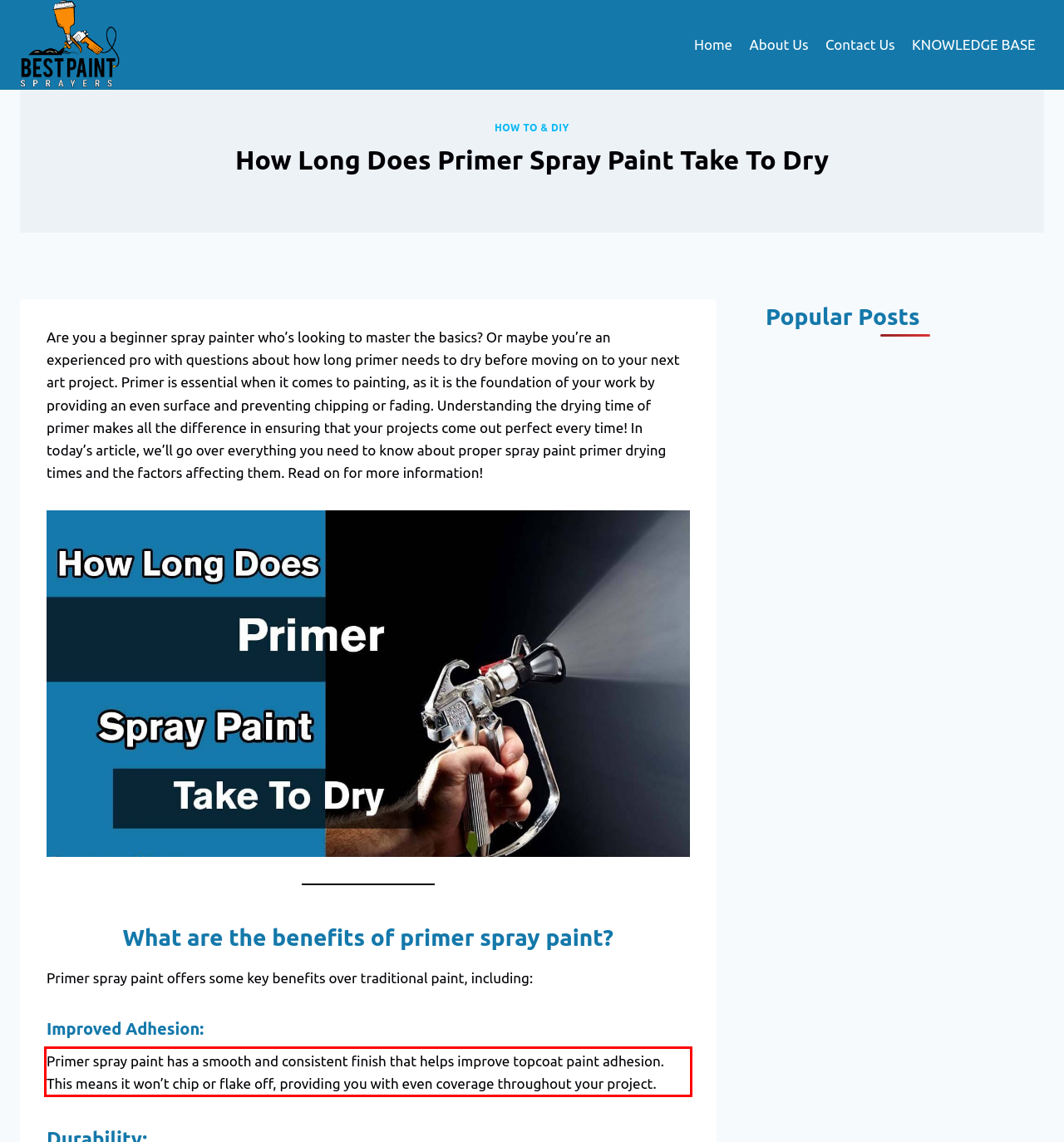Examine the webpage screenshot and use OCR to recognize and output the text within the red bounding box.

Primer spray paint has a smooth and consistent finish that helps improve topcoat paint adhesion. This means it won’t chip or flake off, providing you with even coverage throughout your project.